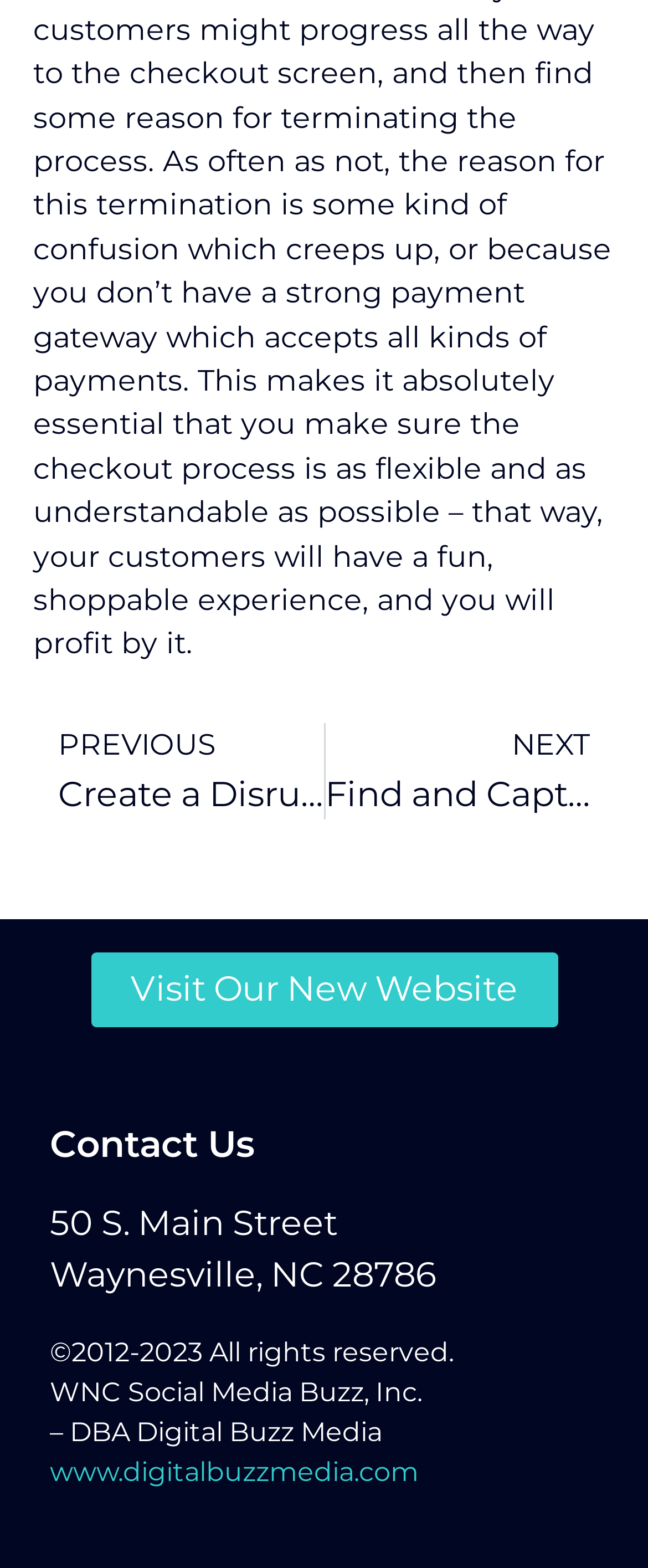What is the company's name?
Respond with a short answer, either a single word or a phrase, based on the image.

WNC Social Media Buzz, Inc.